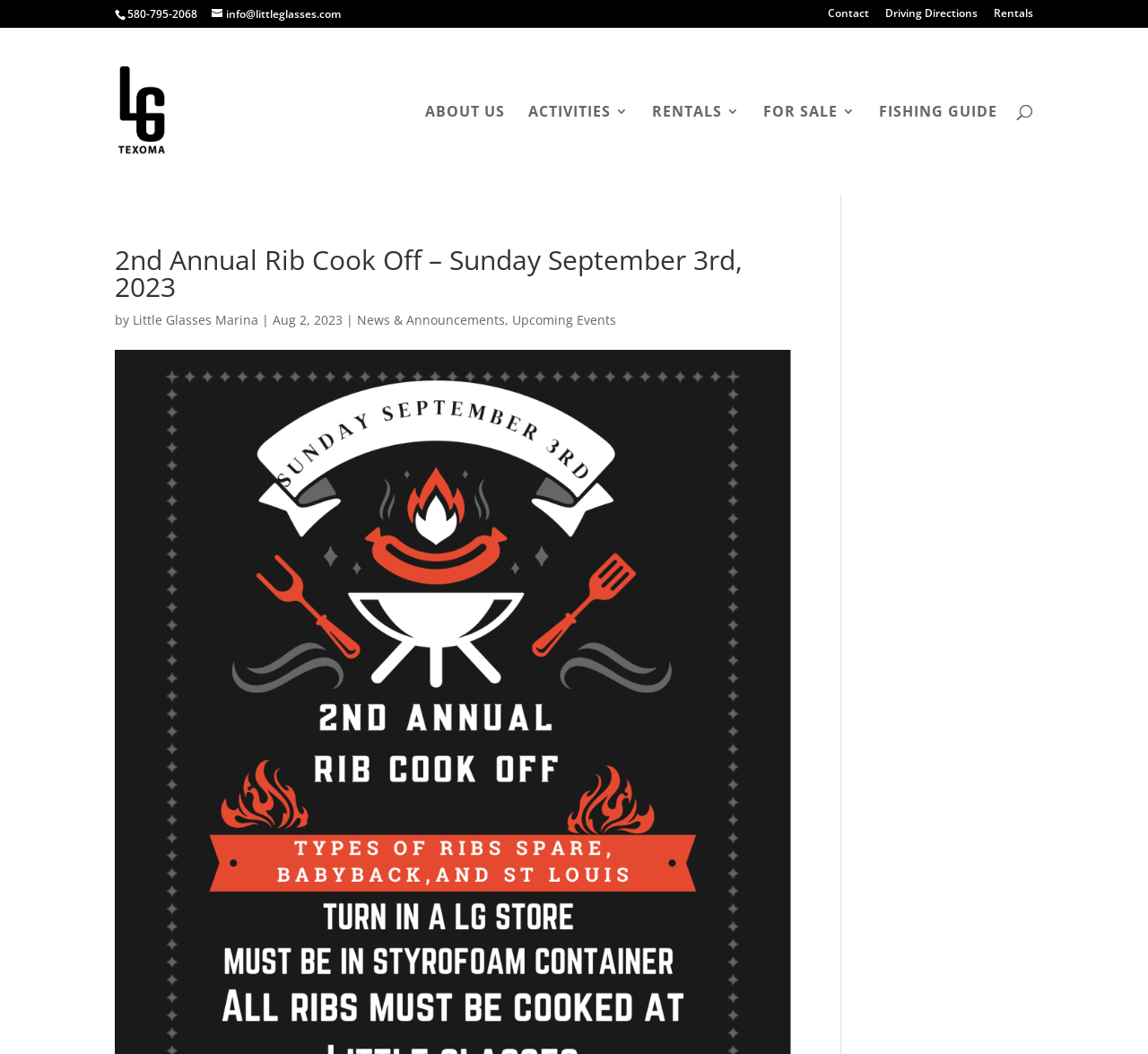Provide a brief response to the question using a single word or phrase: 
What is the phone number to contact Little Glasses Resort & Marina?

580-795-2068